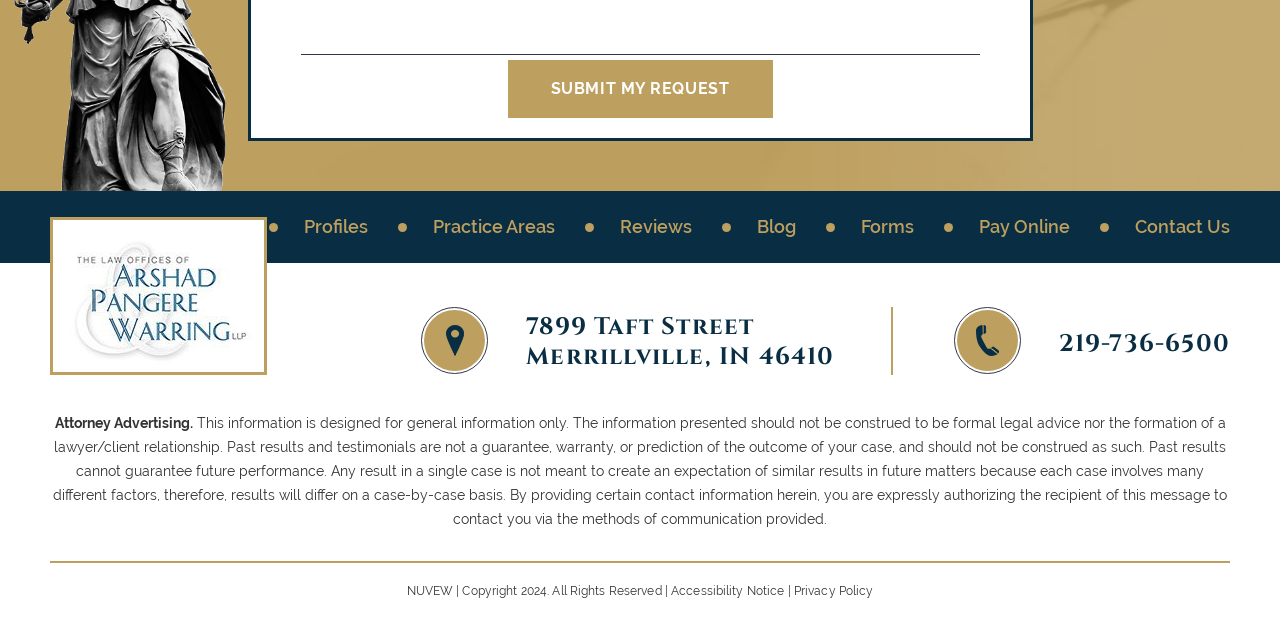Please specify the bounding box coordinates of the area that should be clicked to accomplish the following instruction: "pay online". The coordinates should consist of four float numbers between 0 and 1, i.e., [left, top, right, bottom].

[0.765, 0.335, 0.836, 0.393]